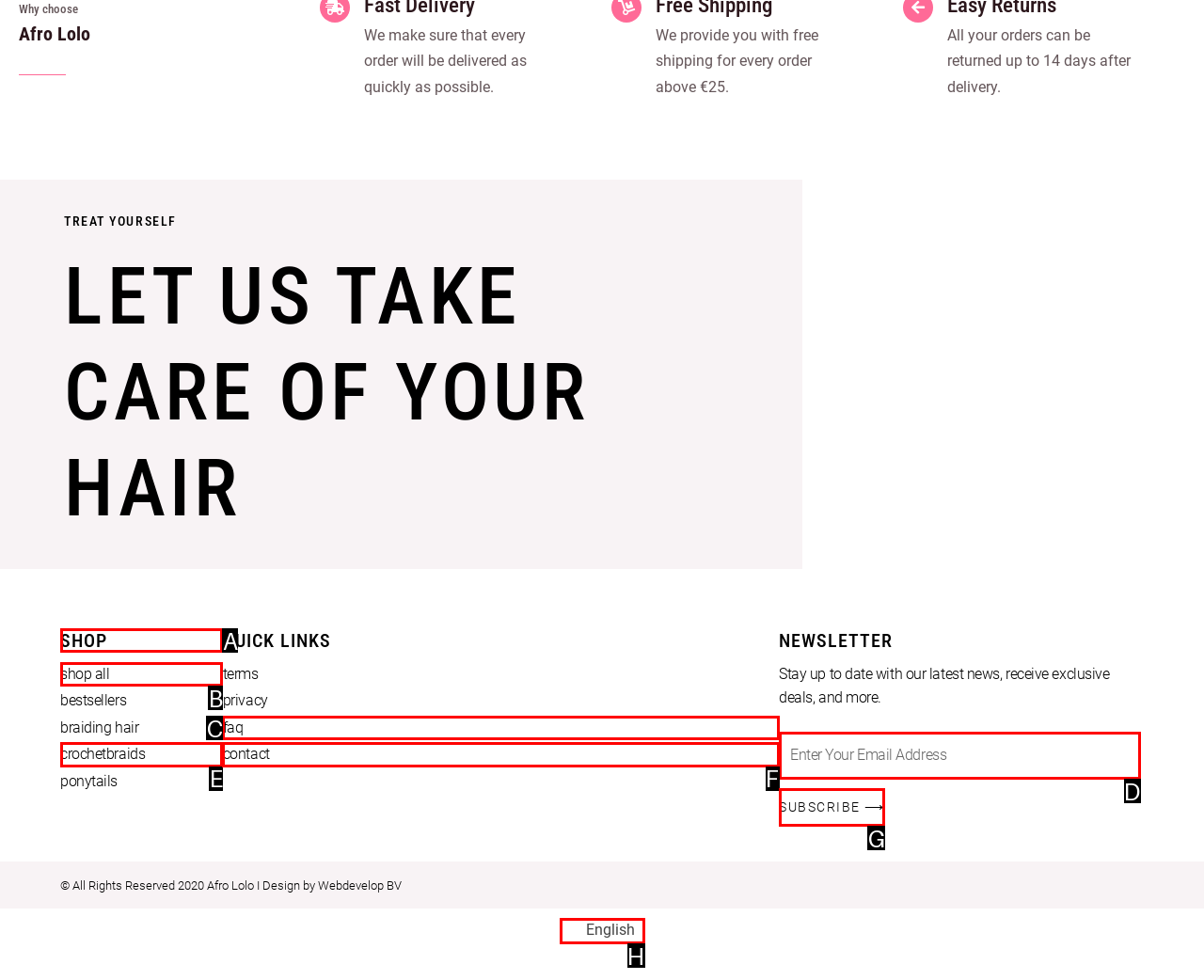To complete the instruction: Click on 'SHOP', which HTML element should be clicked?
Respond with the option's letter from the provided choices.

A